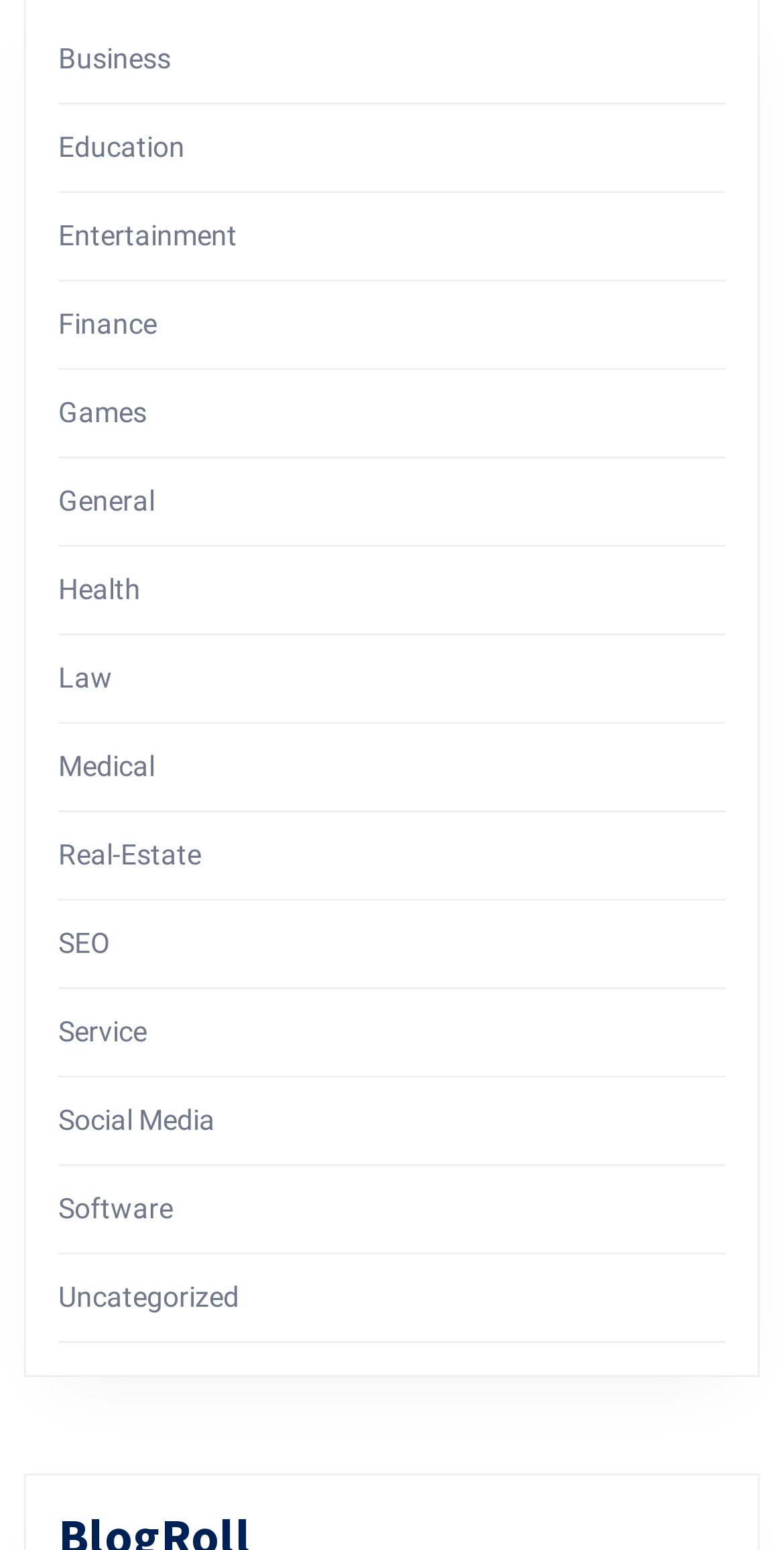Answer the following inquiry with a single word or phrase:
How many categories start with the letter 'S'?

3